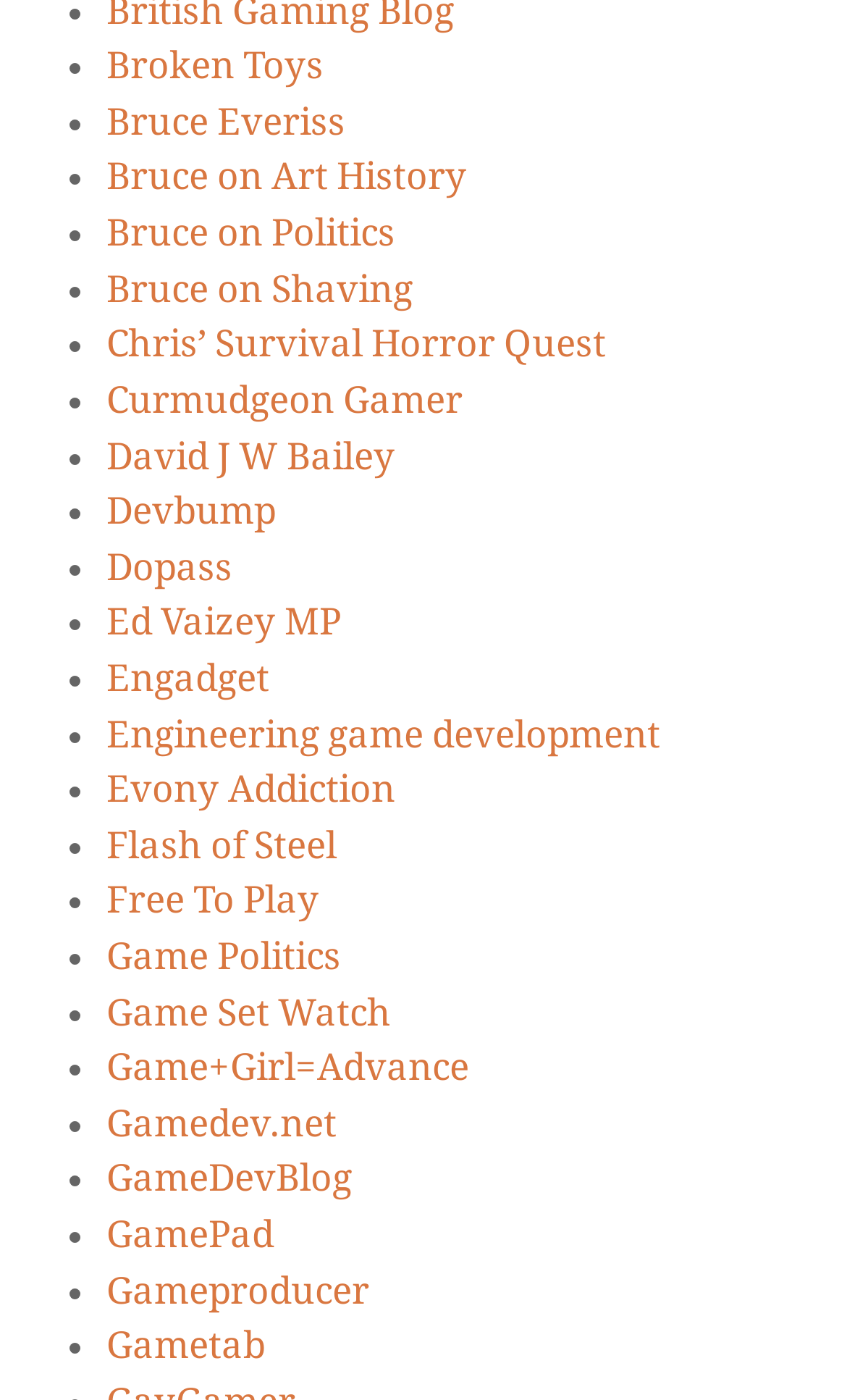What is the topic of the link 'Bruce on Art History'?
Answer with a single word or phrase by referring to the visual content.

Art History